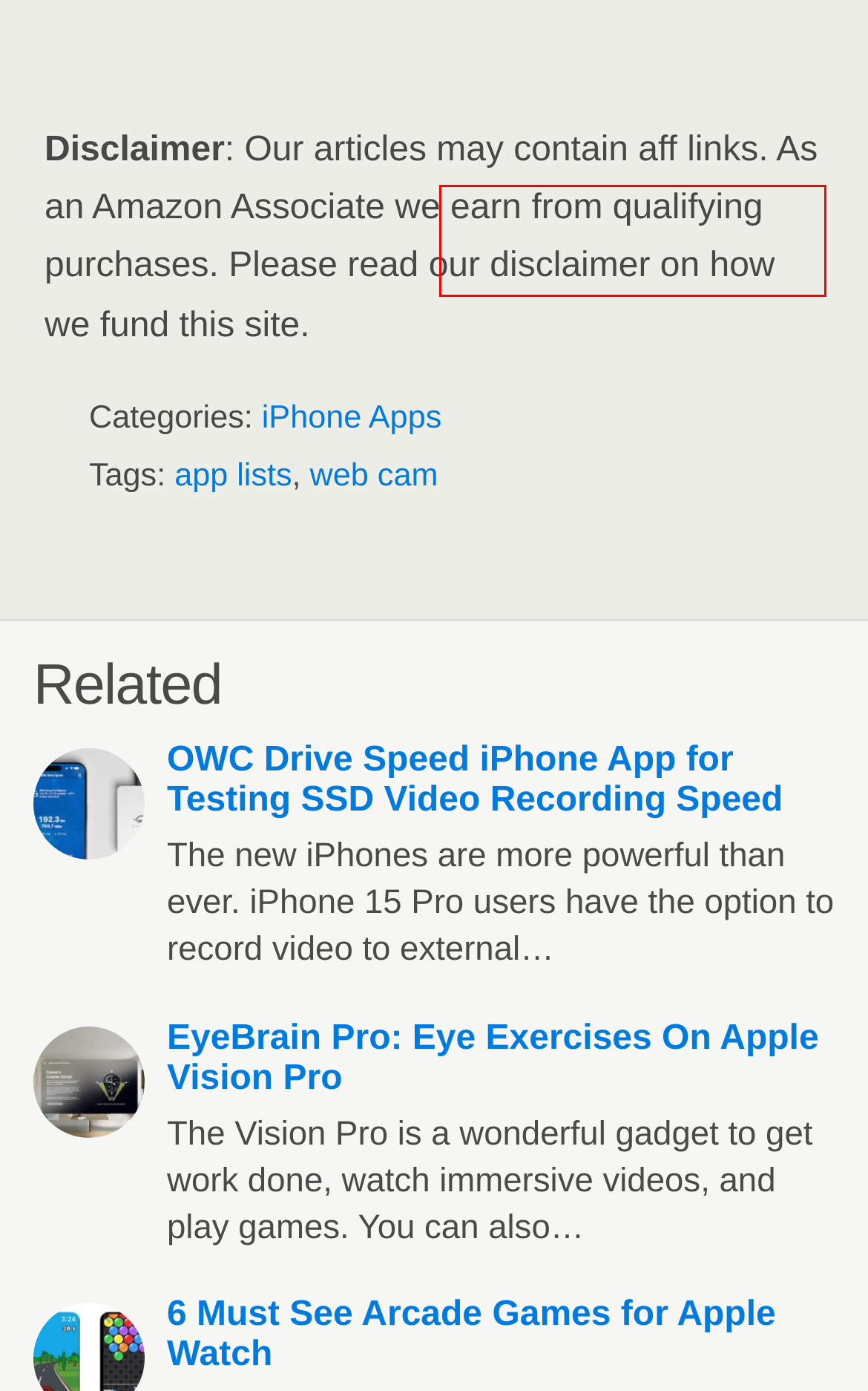You have been given a screenshot of a webpage with a red bounding box around a UI element. Select the most appropriate webpage description for the new webpage that appears after clicking the element within the red bounding box. The choices are:
A. Latest iPhone News, iPhone Accessories, and Top iOS Apps - iPhoneness.com
B. ‎Manything on the App Store
C. OWC Drive Speed iPhone App for Testing SSD Video Recording Speed -
D. EyeBrain Pro: Eye Exercises On Apple Vision Pro -
E. ‎EpocCam Webcam for Mac and PC on the App Store
F. 5 iPhone Apps That Find You Healthy Restaurants -
G. ‎NetcamViewer Mobile on the App Store
H. ClubHub: Smart Golf Swing Analyzer & Shot Tracking -

F